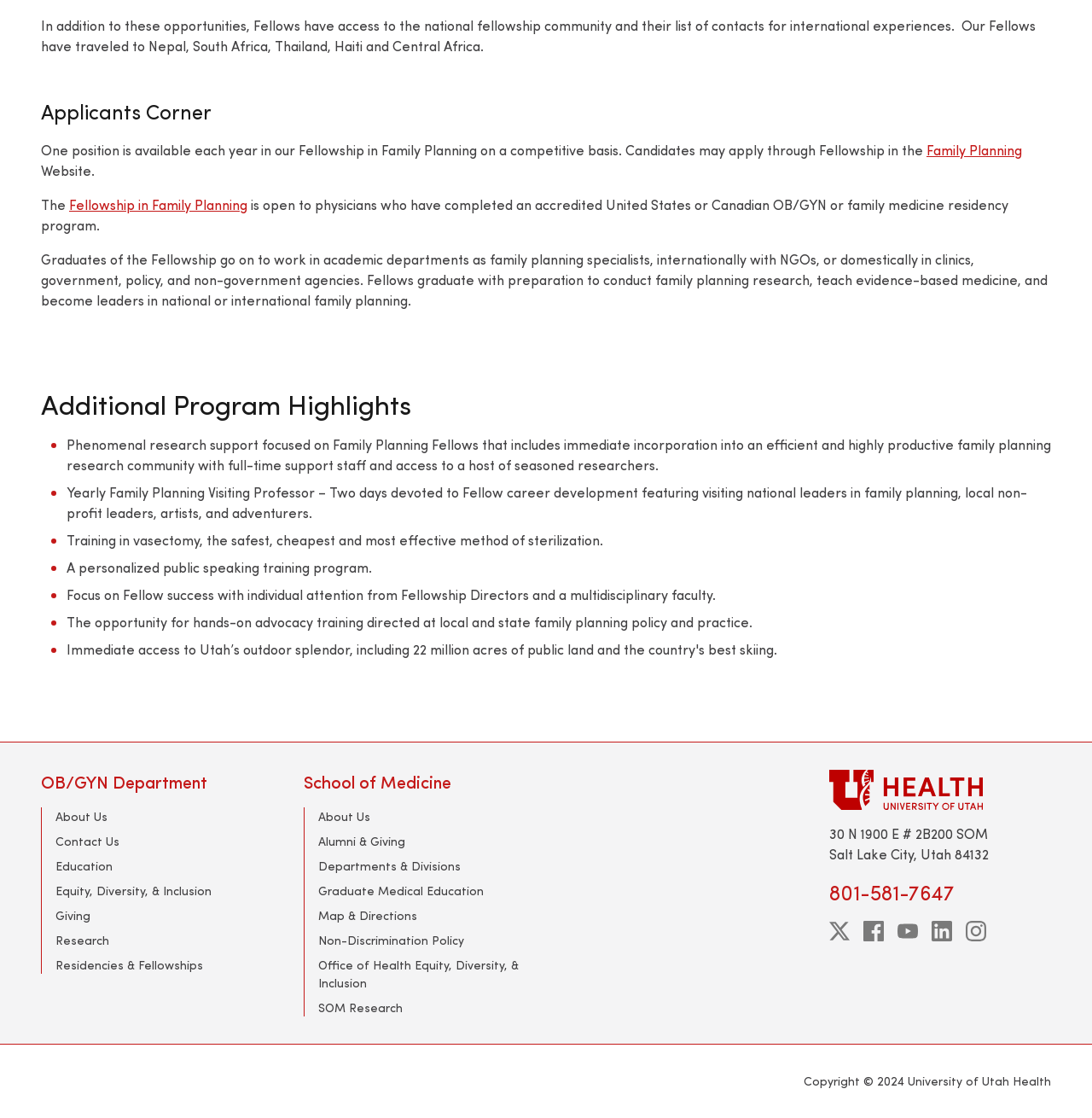Highlight the bounding box coordinates of the region I should click on to meet the following instruction: "Click on the 'About Us' link".

[0.051, 0.723, 0.098, 0.738]